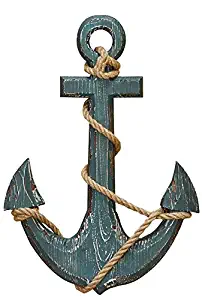Provide an in-depth description of the image you see.

The image depicts a beautifully designed nautical anchor ornament, showcasing a charming aqua blue color with a distressed finish that emphasizes its vintage appeal. The anchor is intricately detailed, featuring a classic shape with flukes that flare outward and a sturdy shank leading up to a circular loop at the top. Wrapped around the anchor is a natural rope, adding to its maritime aesthetic and enhancing its decorative charm. This piece, identified as the Benzara 91620 Wood Anchor with Rope Nautical Decor, is 18 inches high and 12 inches wide, making it an eye-catching addition to any coastal-themed home décor. Priced at $39.99, this anchor serves as both a functional item and an attractive statement piece, perfect for those who appreciate nautical style.